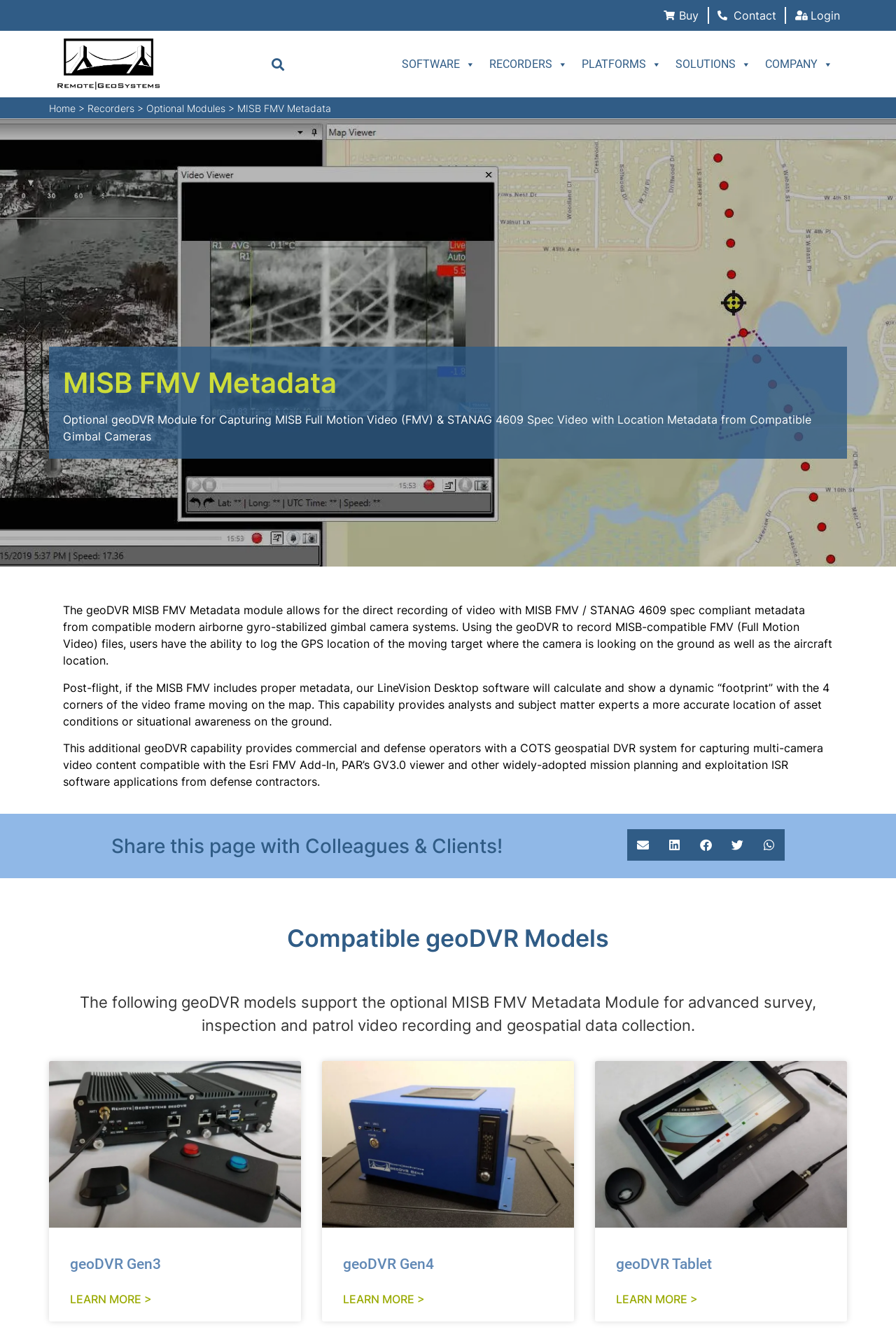Indicate the bounding box coordinates of the clickable region to achieve the following instruction: "Click the Buy button."

[0.74, 0.005, 0.78, 0.018]